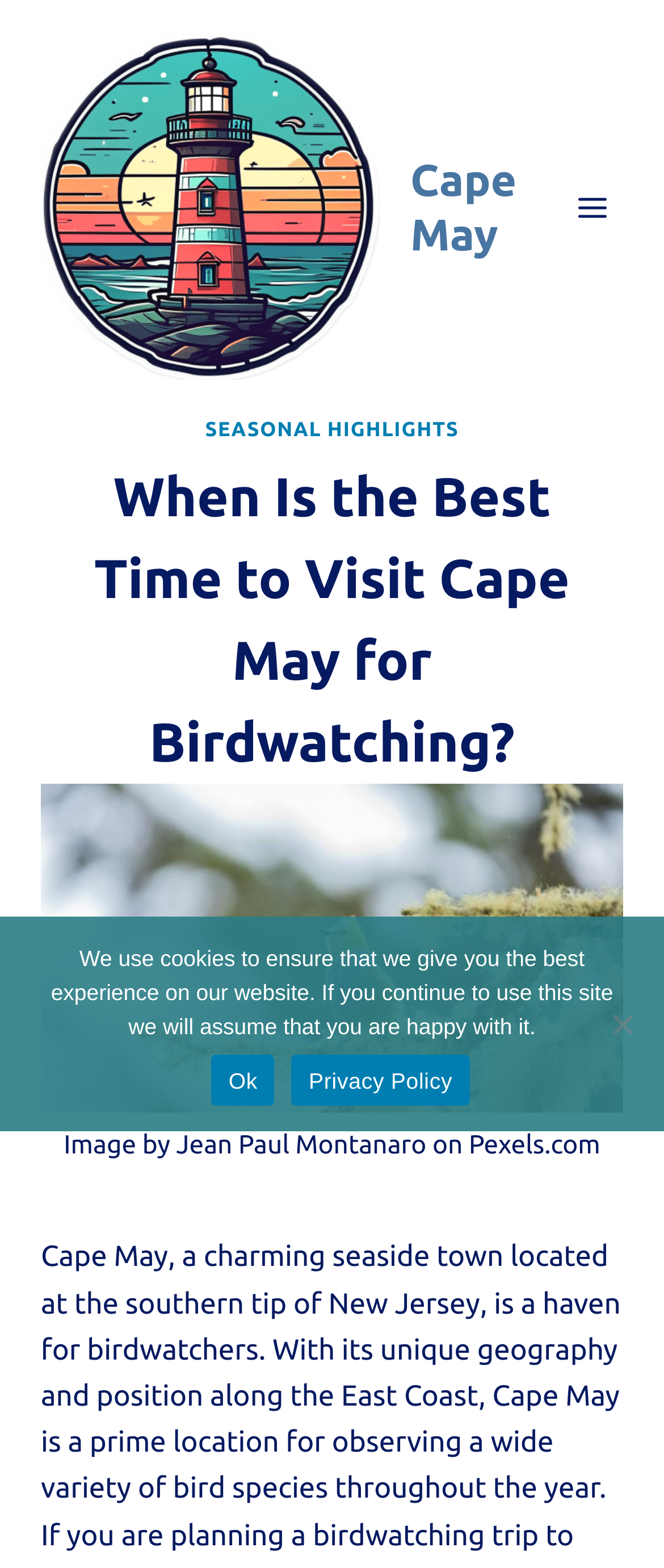Provide a comprehensive caption for the webpage.

The webpage is about birdwatching in Cape May, with a focus on the best time to visit. At the top left, there is a link to "Cape May Cape May" accompanied by an image with the same name. To the right of this link, there is a button to open a menu. 

Below the top section, there is a prominent heading that asks "When Is the Best Time to Visit Cape May for Birdwatching?" This heading is centered and takes up most of the width of the page. 

Below the heading, there is a large image of a bird perching on a branch, which is likely related to birdwatching. The image is accompanied by a caption "Image by Jean Paul Montanaro on Pexels.com" at the bottom right corner of the image.

On the left side of the page, there is a link to "SEASONAL HIGHLIGHTS" which is positioned above the heading. 

At the bottom of the page, there is a cookie notice dialog that is not currently in focus. The dialog contains a message about the use of cookies on the website, along with links to "Ok" and "Privacy Policy" on the left and right sides, respectively. There is also a "No" button at the bottom right corner of the dialog.